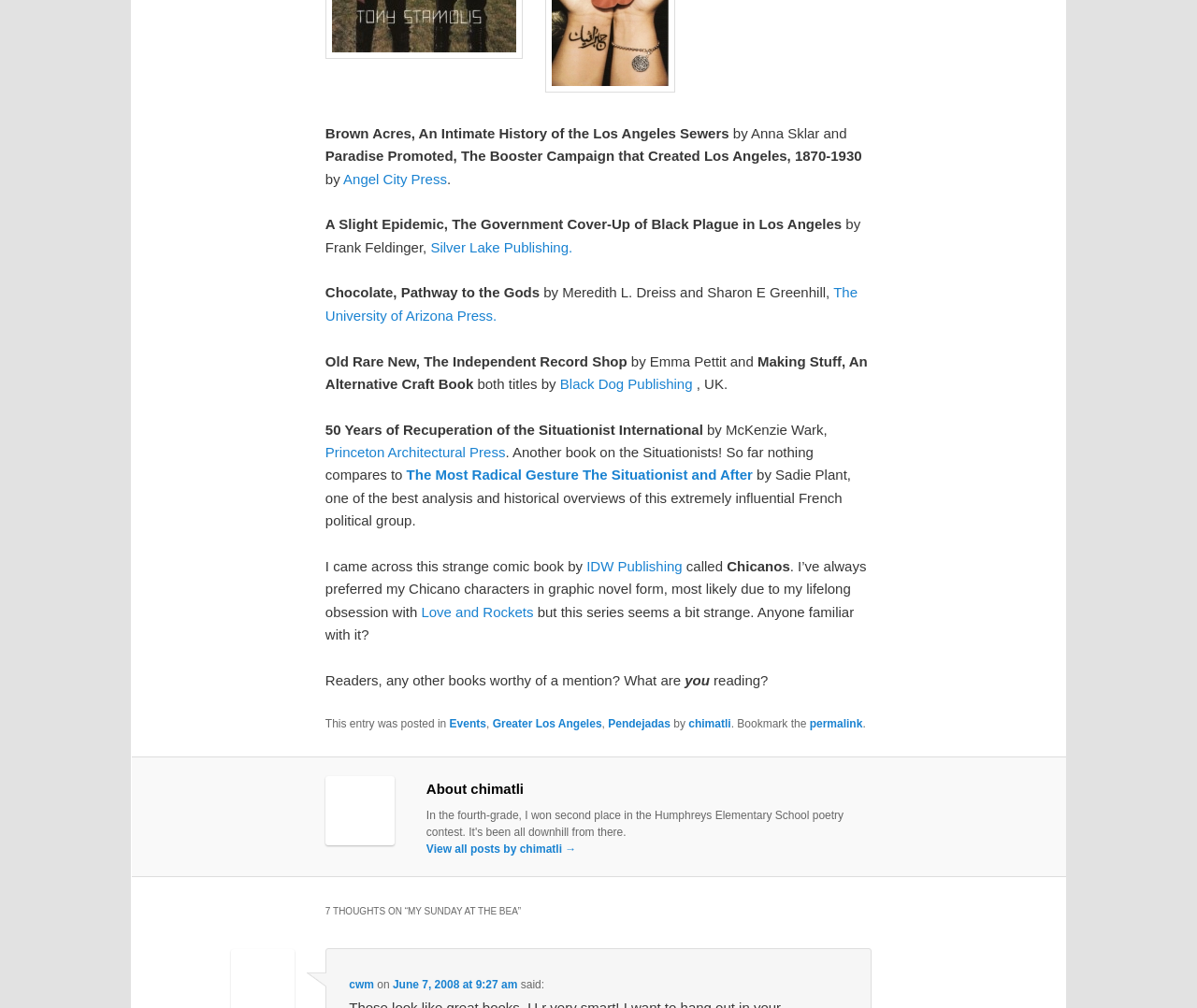How many StaticText elements are in the webpage?
Please respond to the question with a detailed and well-explained answer.

There are 24 StaticText elements in the webpage, which are indicated by their respective OCR texts and bounding box coordinates.